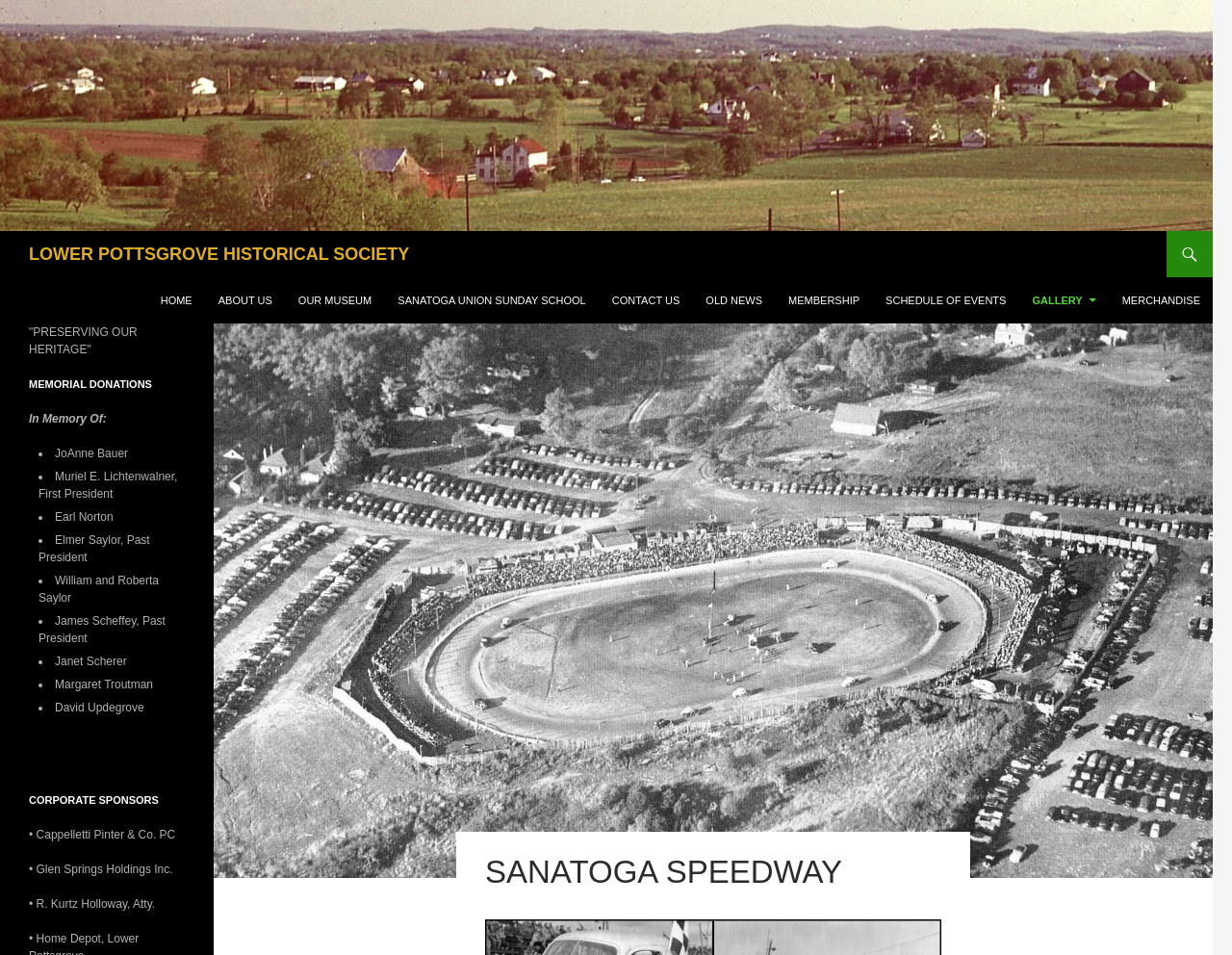Given the element description: "SCHEDULE OF EVENTS", predict the bounding box coordinates of this UI element. The coordinates must be four float numbers between 0 and 1, given as [left, top, right, bottom].

[0.709, 0.29, 0.826, 0.339]